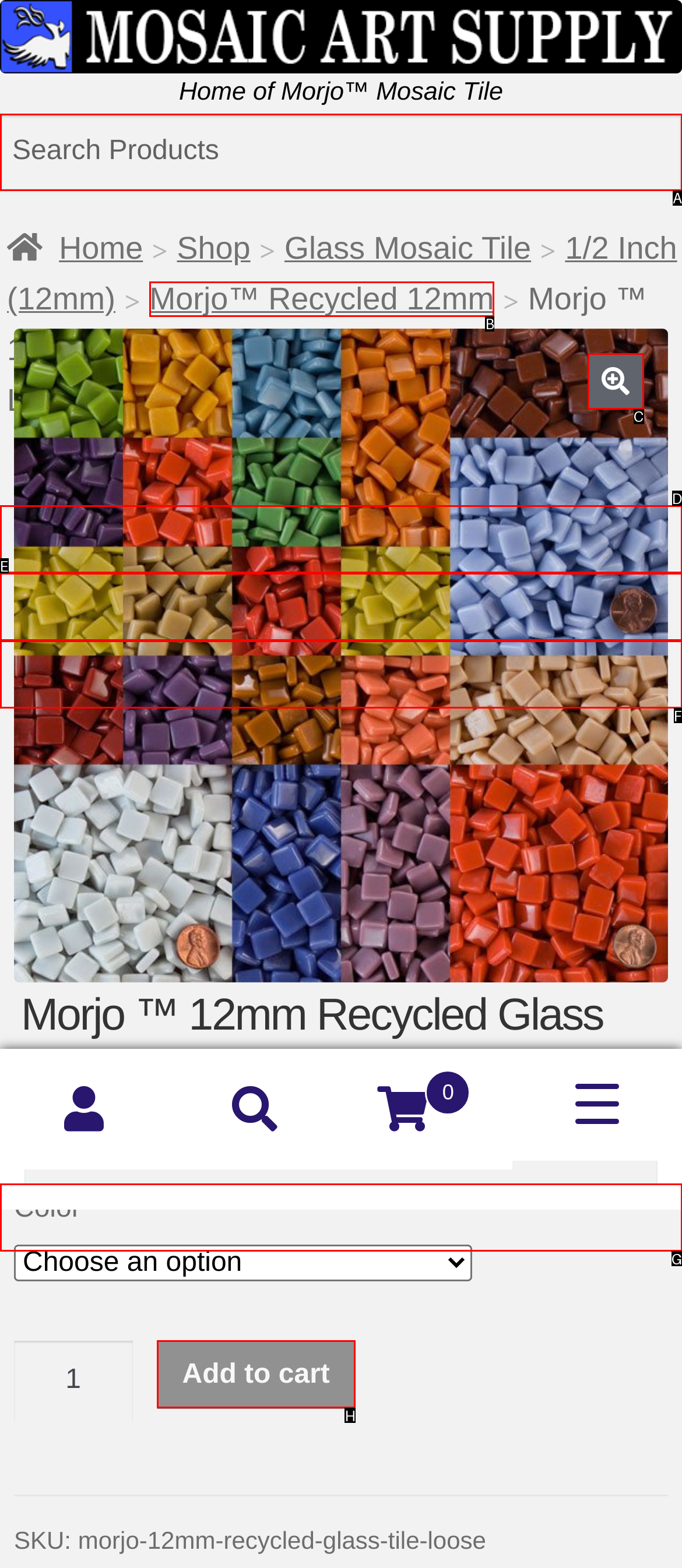Tell me the letter of the UI element I should click to accomplish the task: Add to cart based on the choices provided in the screenshot.

H